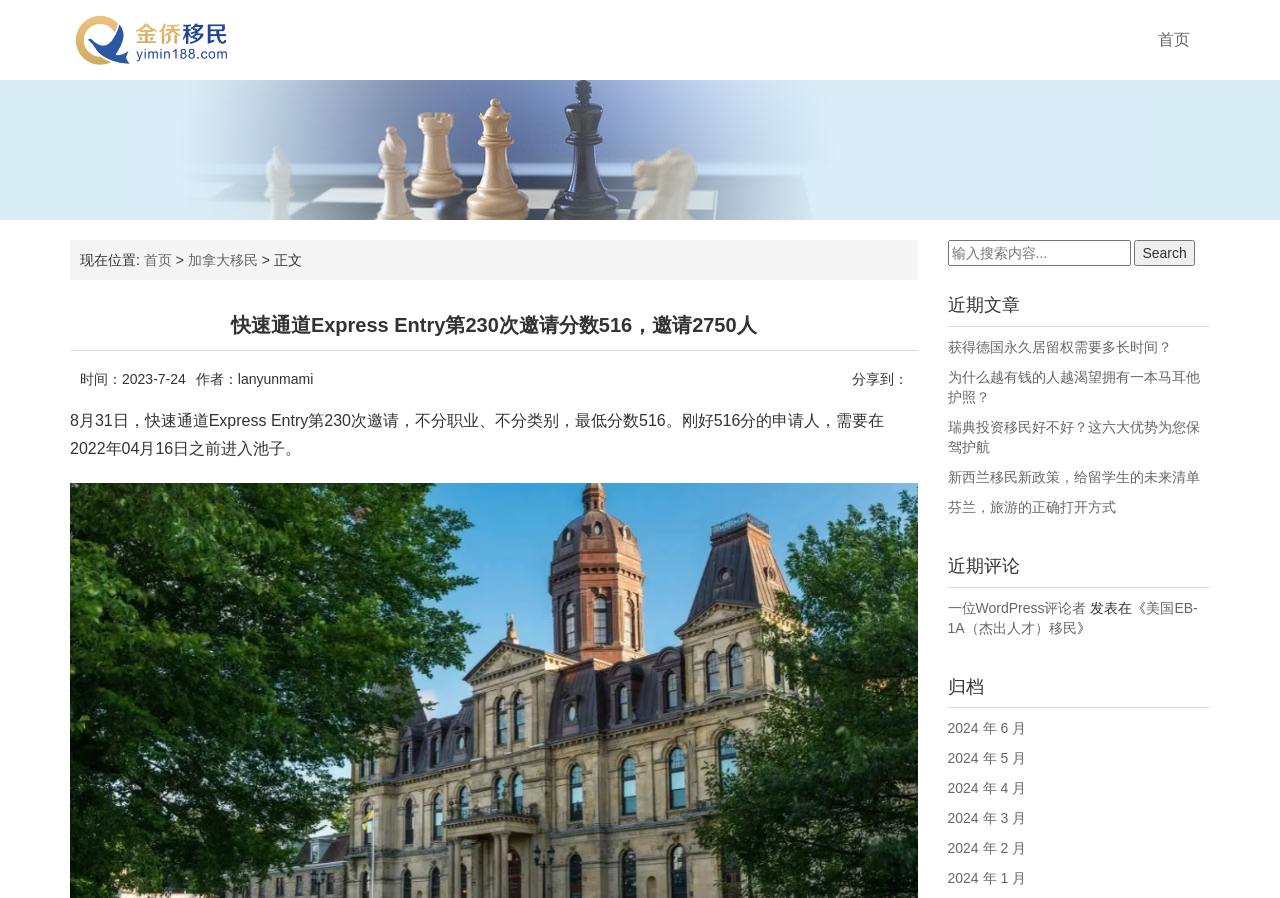Determine the bounding box coordinates of the clickable region to follow the instruction: "Browse archives".

[0.74, 0.802, 0.802, 0.82]